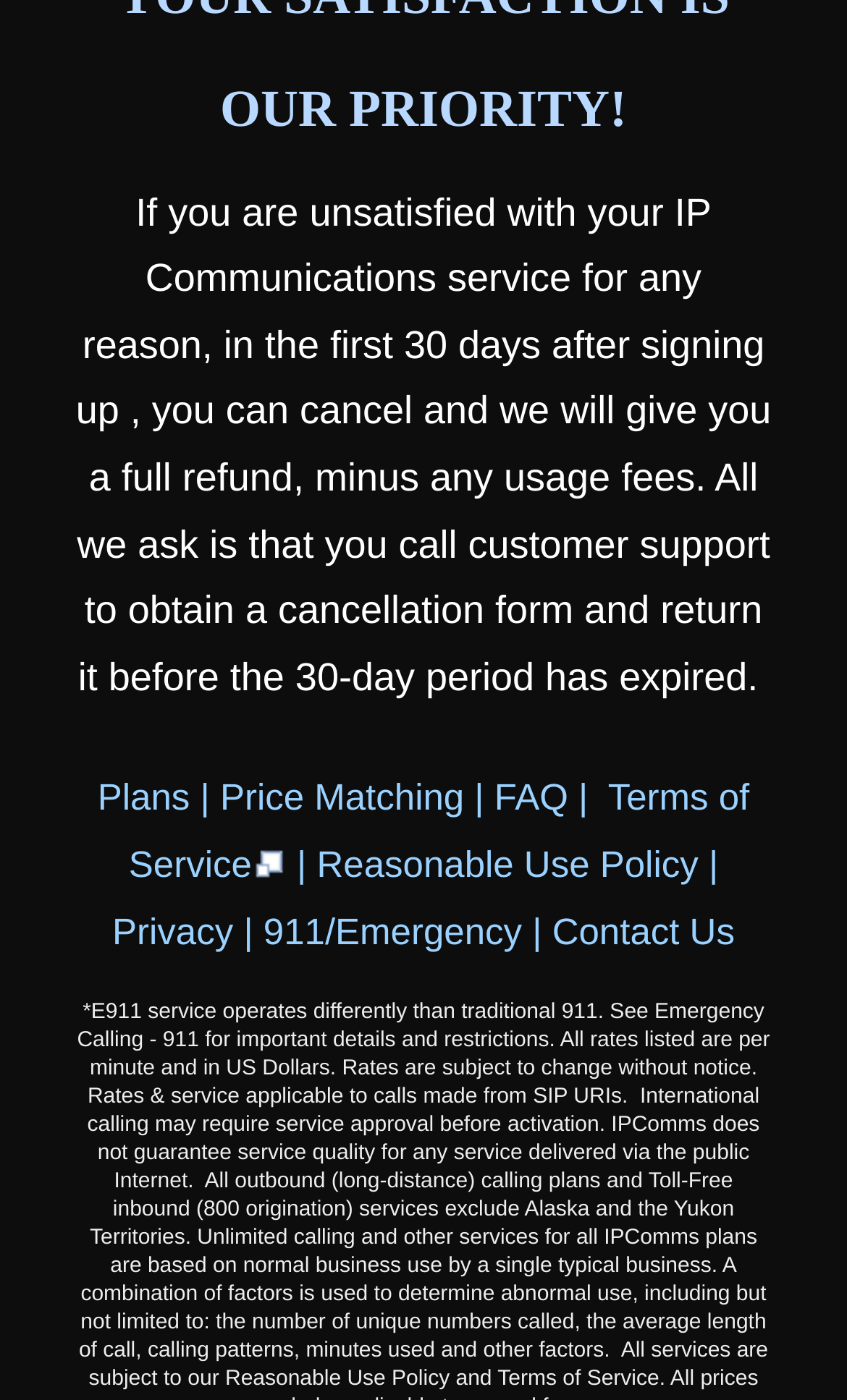Locate and provide the bounding box coordinates for the HTML element that matches this description: "Plans".

[0.115, 0.556, 0.224, 0.585]